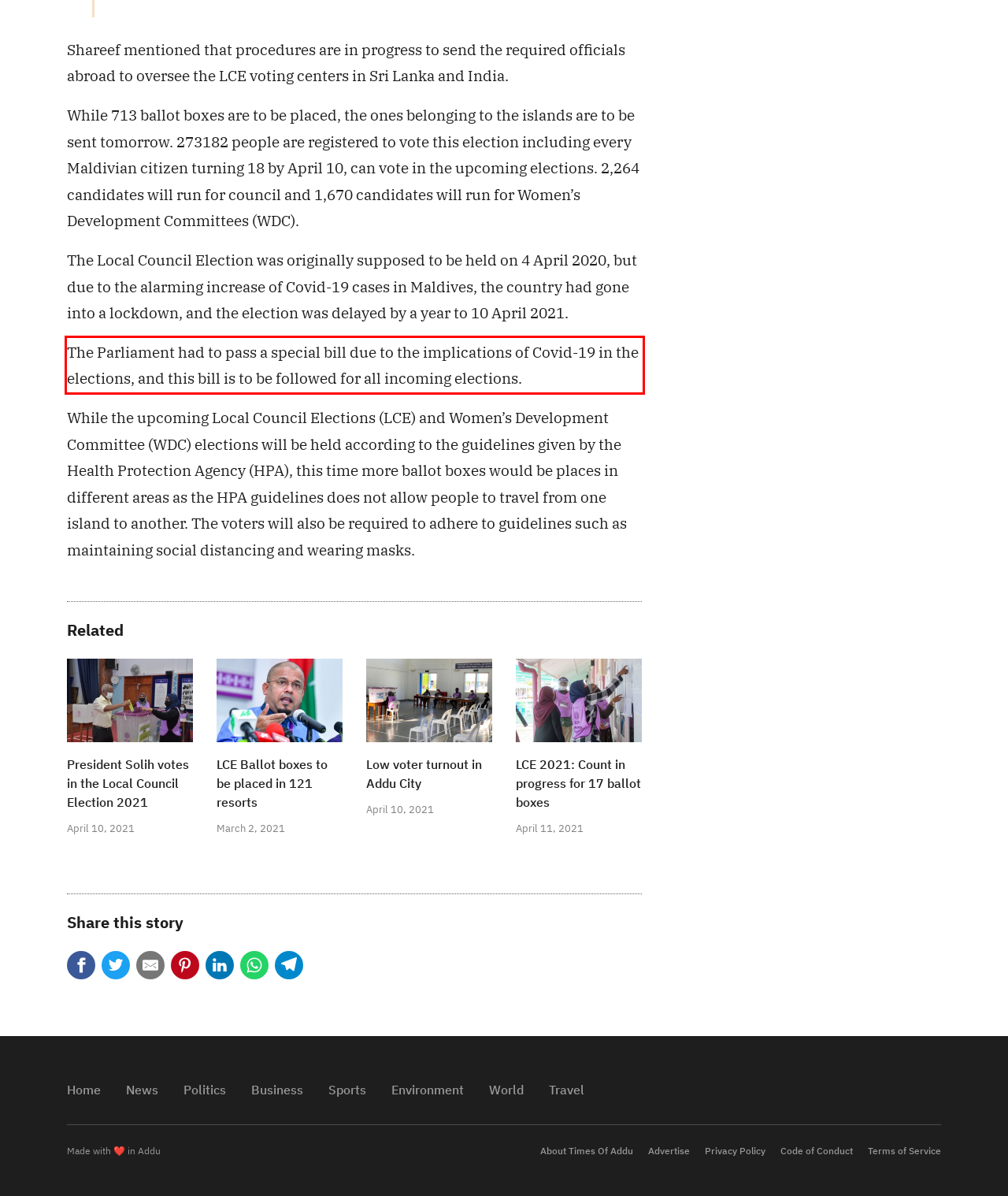You are provided with a screenshot of a webpage featuring a red rectangle bounding box. Extract the text content within this red bounding box using OCR.

The Parliament had to pass a special bill due to the implications of Covid-19 in the elections, and this bill is to be followed for all incoming elections.